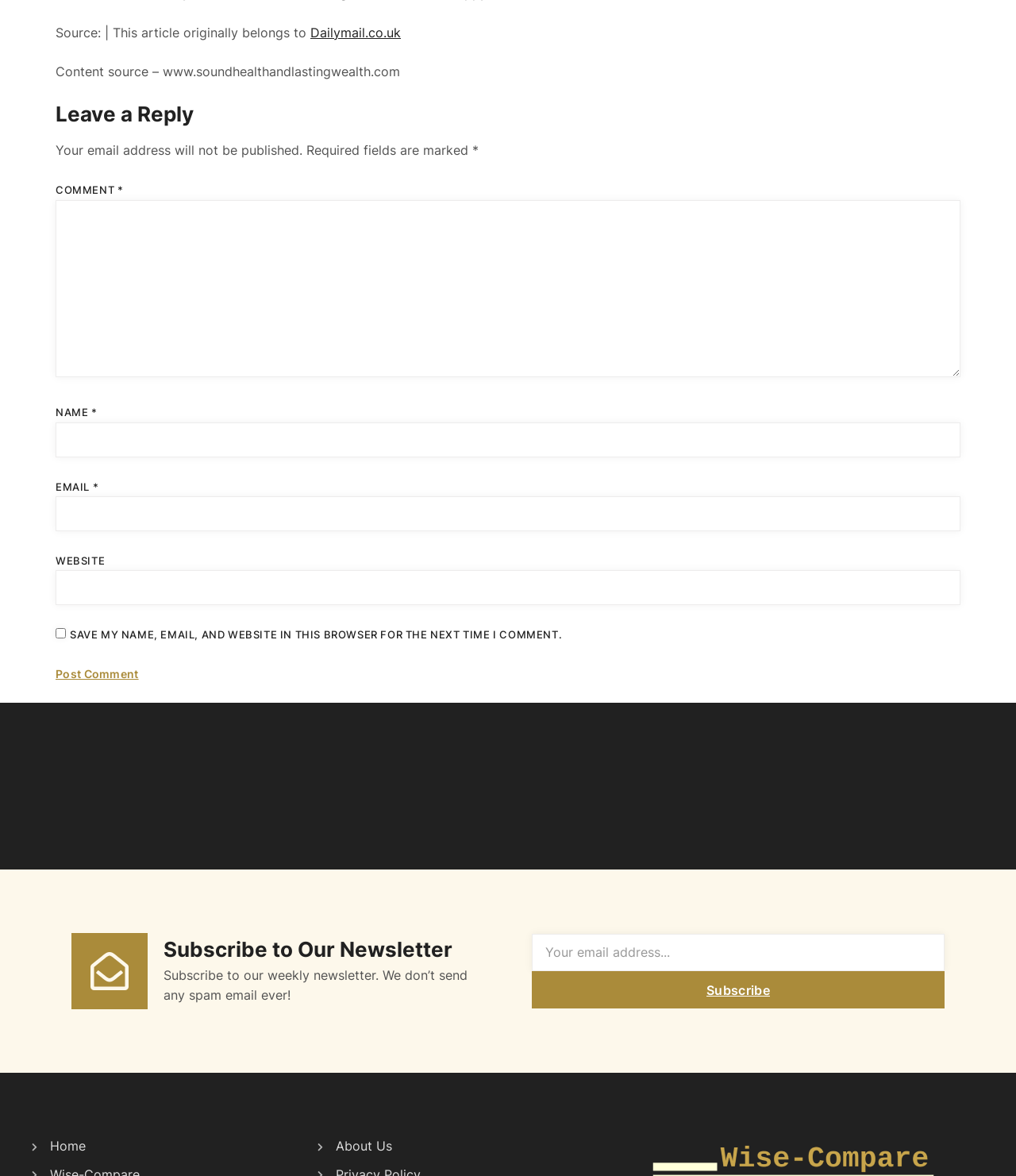What is the bounding box coordinate of the 'Subscribe to Our Newsletter' text?
Provide a fully detailed and comprehensive answer to the question.

I found the bounding box coordinate of the 'Subscribe to Our Newsletter' text by looking at the StaticText element with the text 'Subscribe to Our Newsletter' and its corresponding bounding box coordinates.